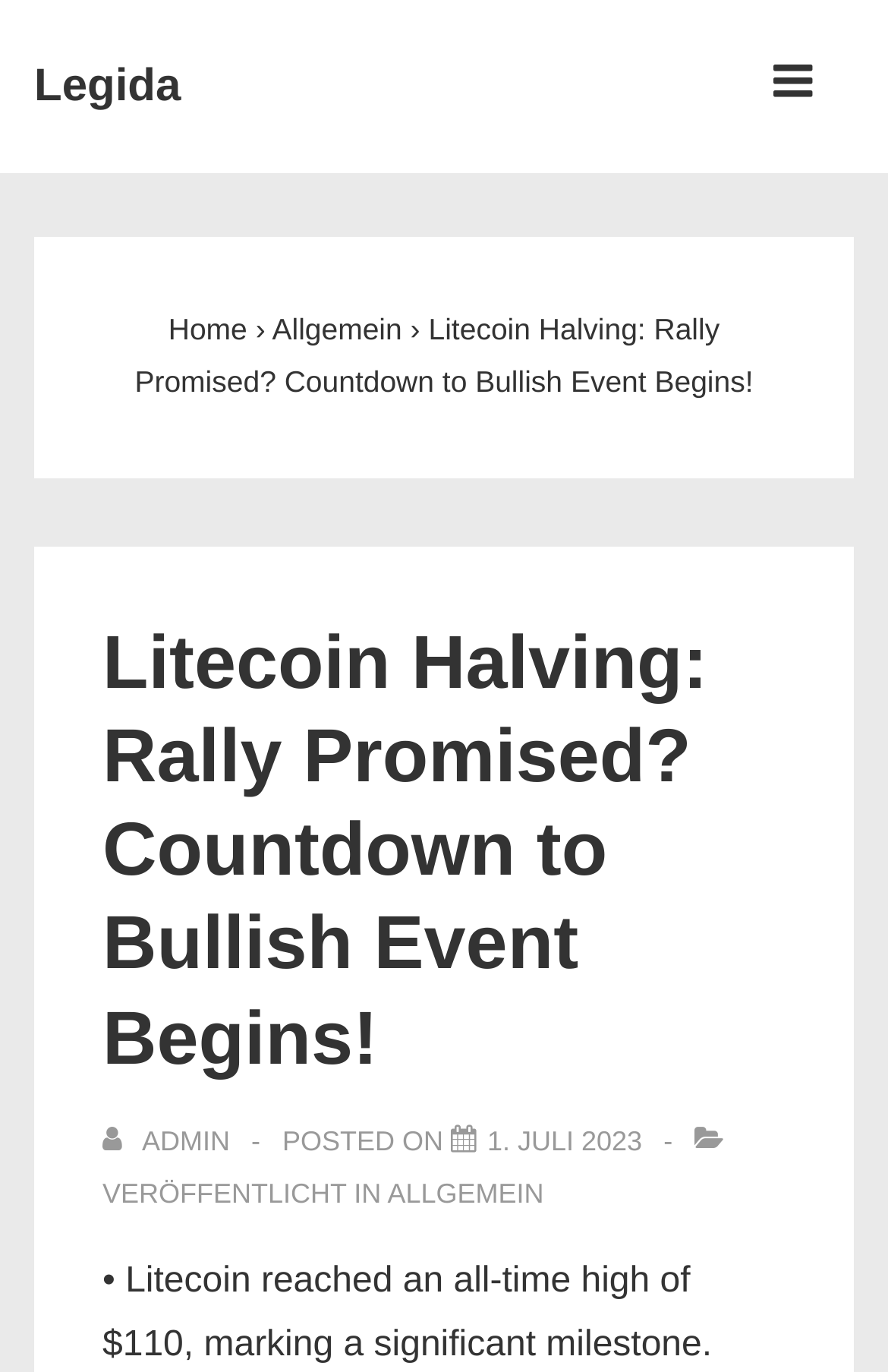What is the website's name?
Using the image as a reference, deliver a detailed and thorough answer to the question.

The website's name is 'Legida' which is mentioned in the top-left corner of the webpage as a link.